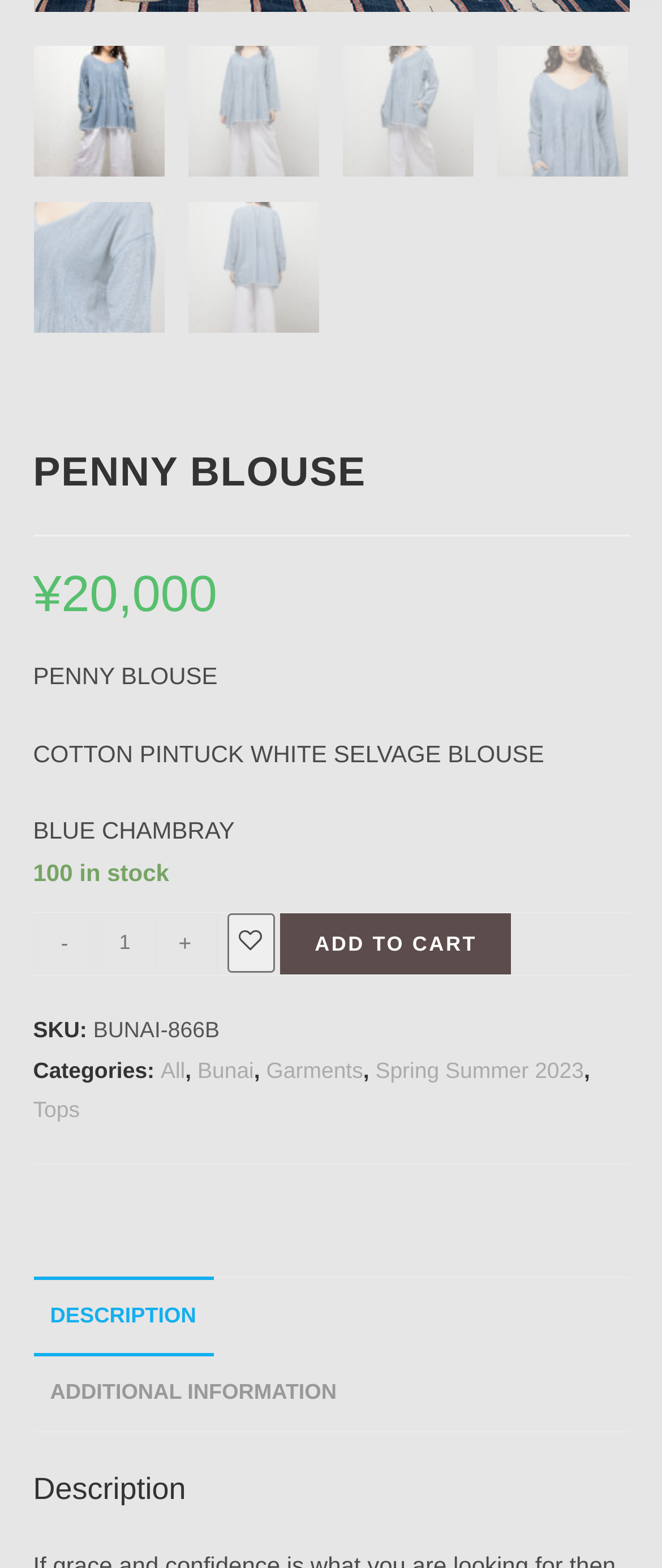Using a single word or phrase, answer the following question: 
What is the product quantity range?

1-100